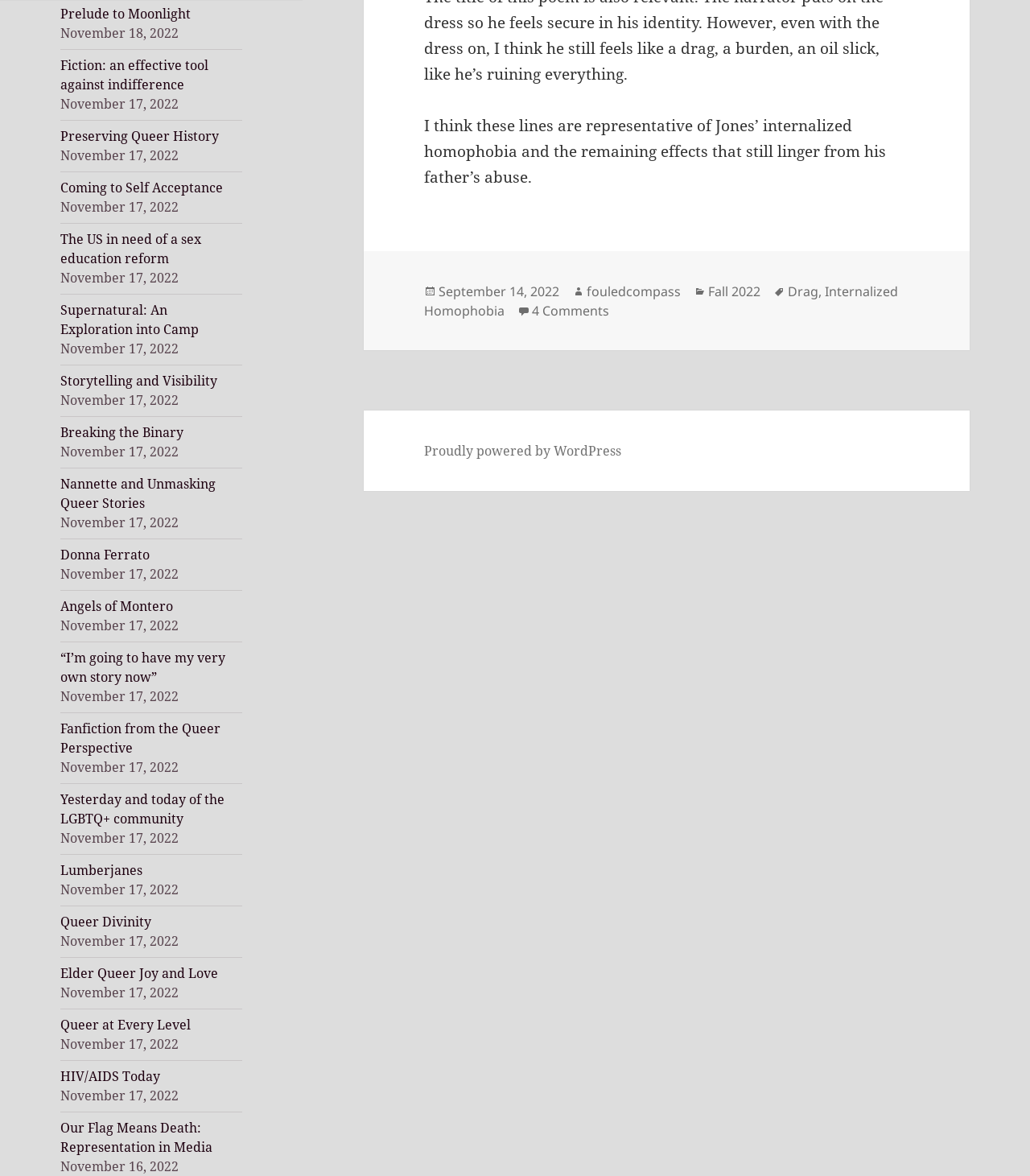Please find the bounding box coordinates of the element that must be clicked to perform the given instruction: "Go to 'September 14, 2022'". The coordinates should be four float numbers from 0 to 1, i.e., [left, top, right, bottom].

[0.426, 0.24, 0.543, 0.256]